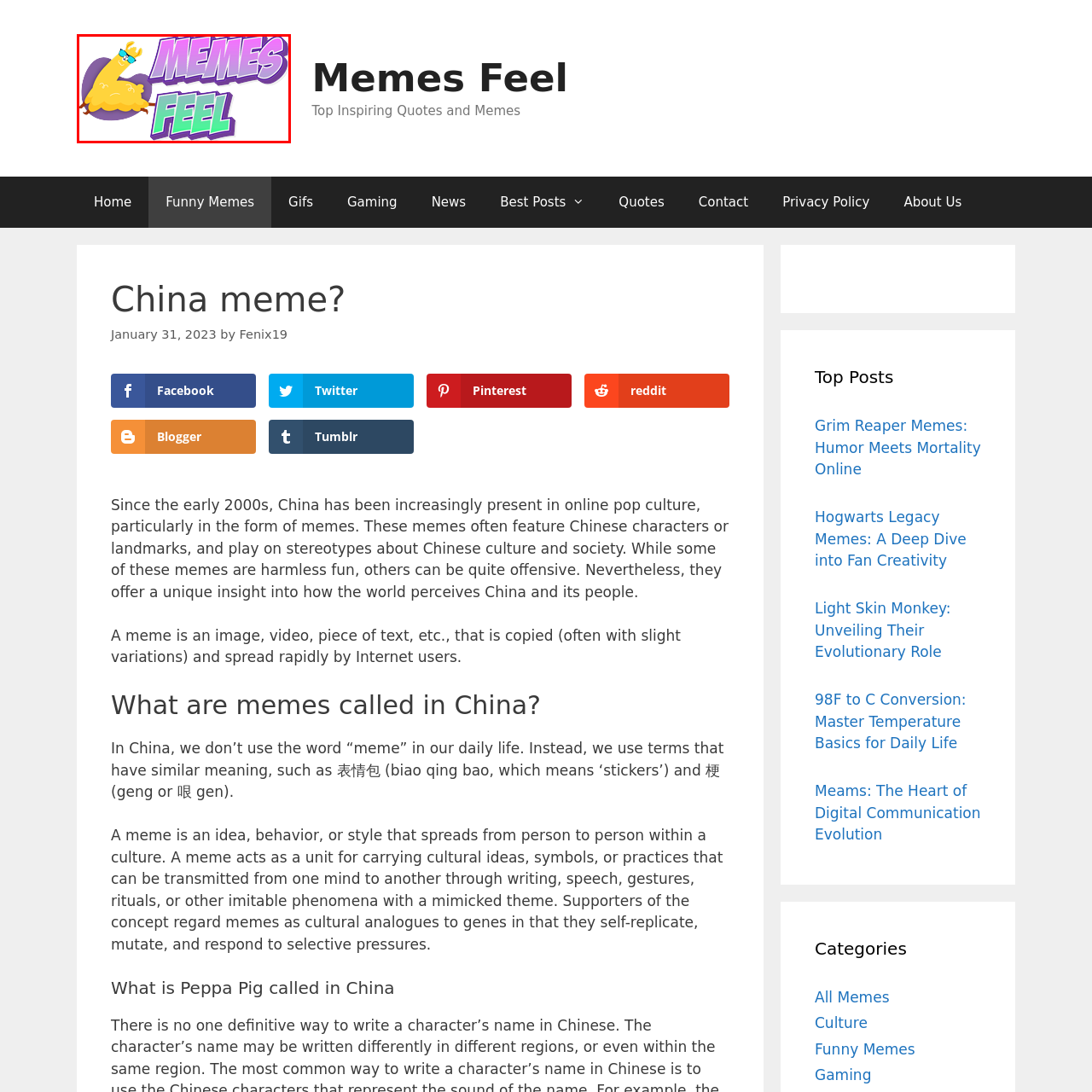Please examine the image highlighted by the red boundary and provide a comprehensive response to the following question based on the visual content: 
What color is the word 'FEEL' in?

The caption specifically mentions that the word 'FEEL' is rendered in a vibrant green, creating a striking contrast with the other colors in the logo.